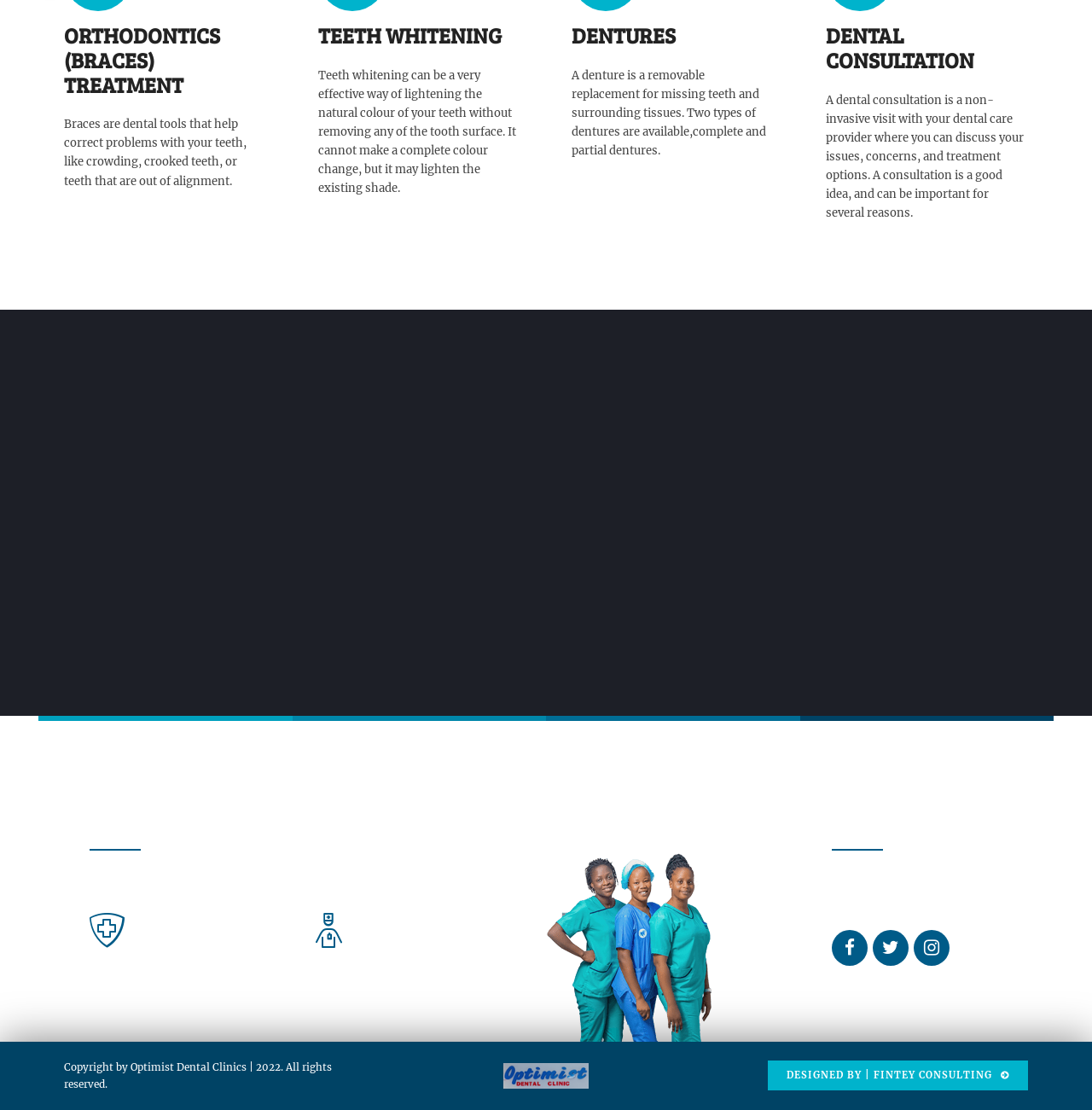Using the information in the image, give a comprehensive answer to the question: 
What is the clinic's commitment?

According to the StaticText element, the clinic is committed to providing comprehensive high-quality and affordable dental care by using advanced technology in dentistry.